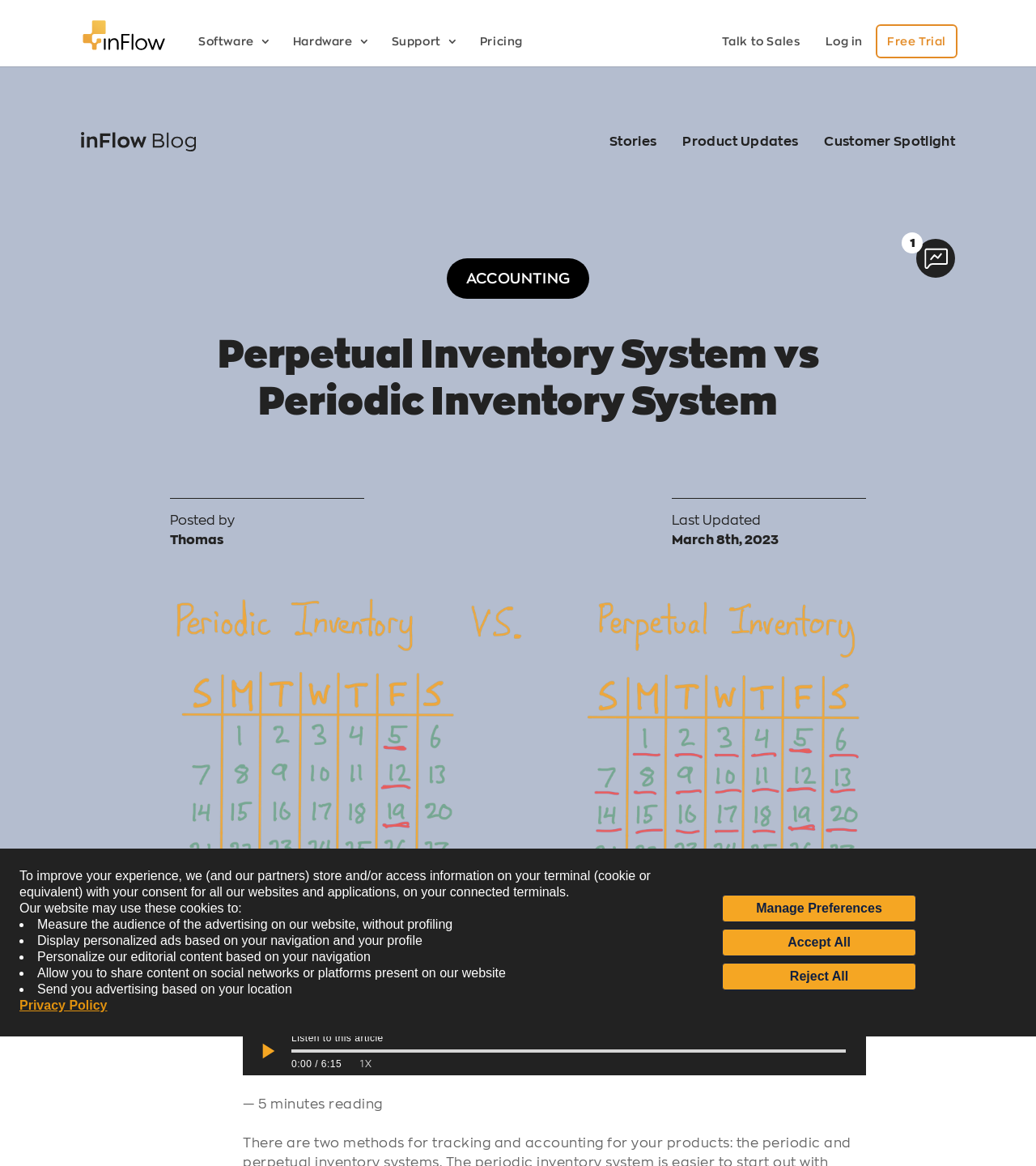What is the name of the company providing the inventory system?
Provide an in-depth answer to the question, covering all aspects.

The top navigation bar has a link to 'inFlow Inventory', which suggests that inFlow Inventory is the company providing the inventory system.